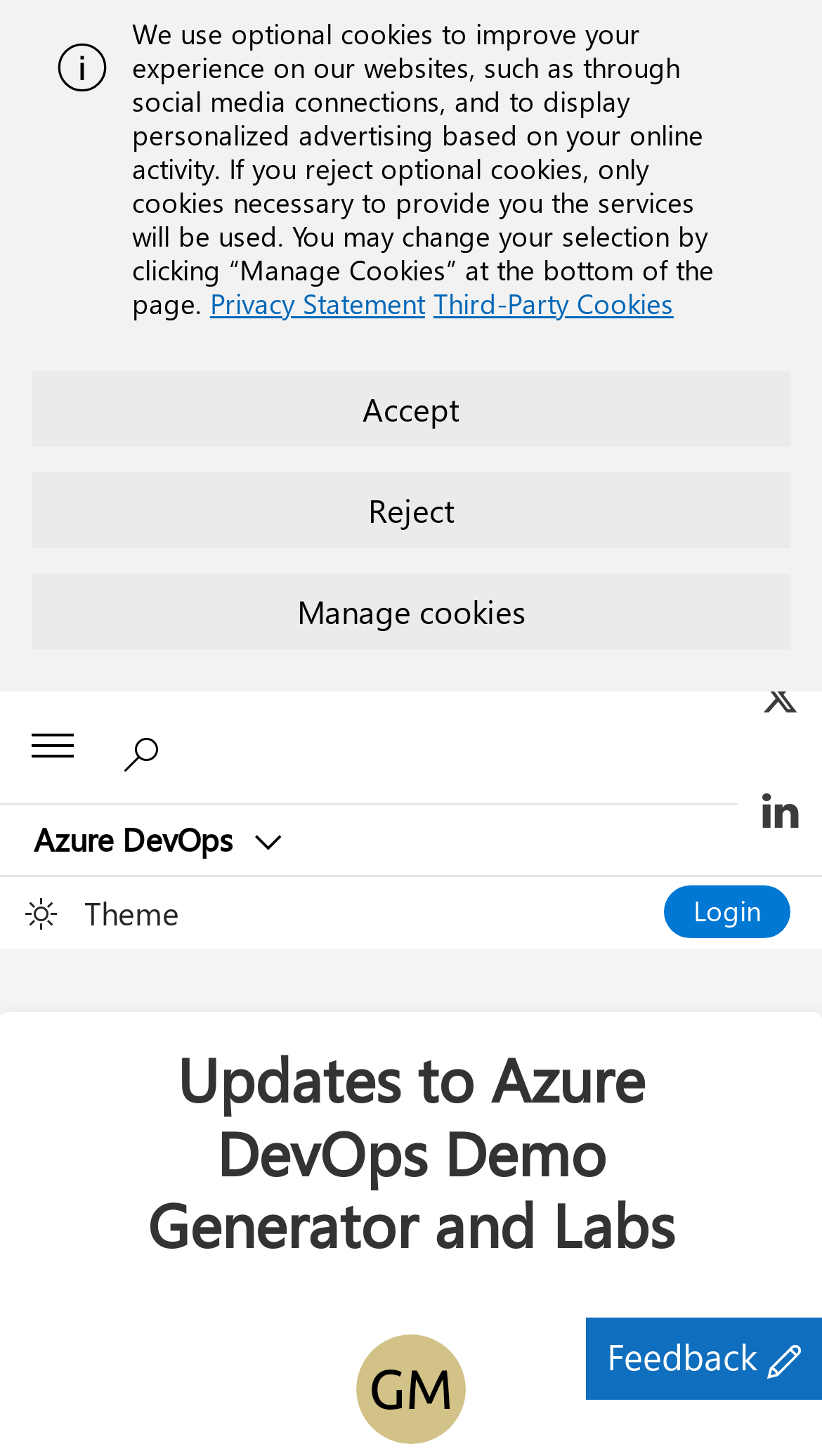Answer the question below in one word or phrase:
How many social media platforms are available for sharing?

3